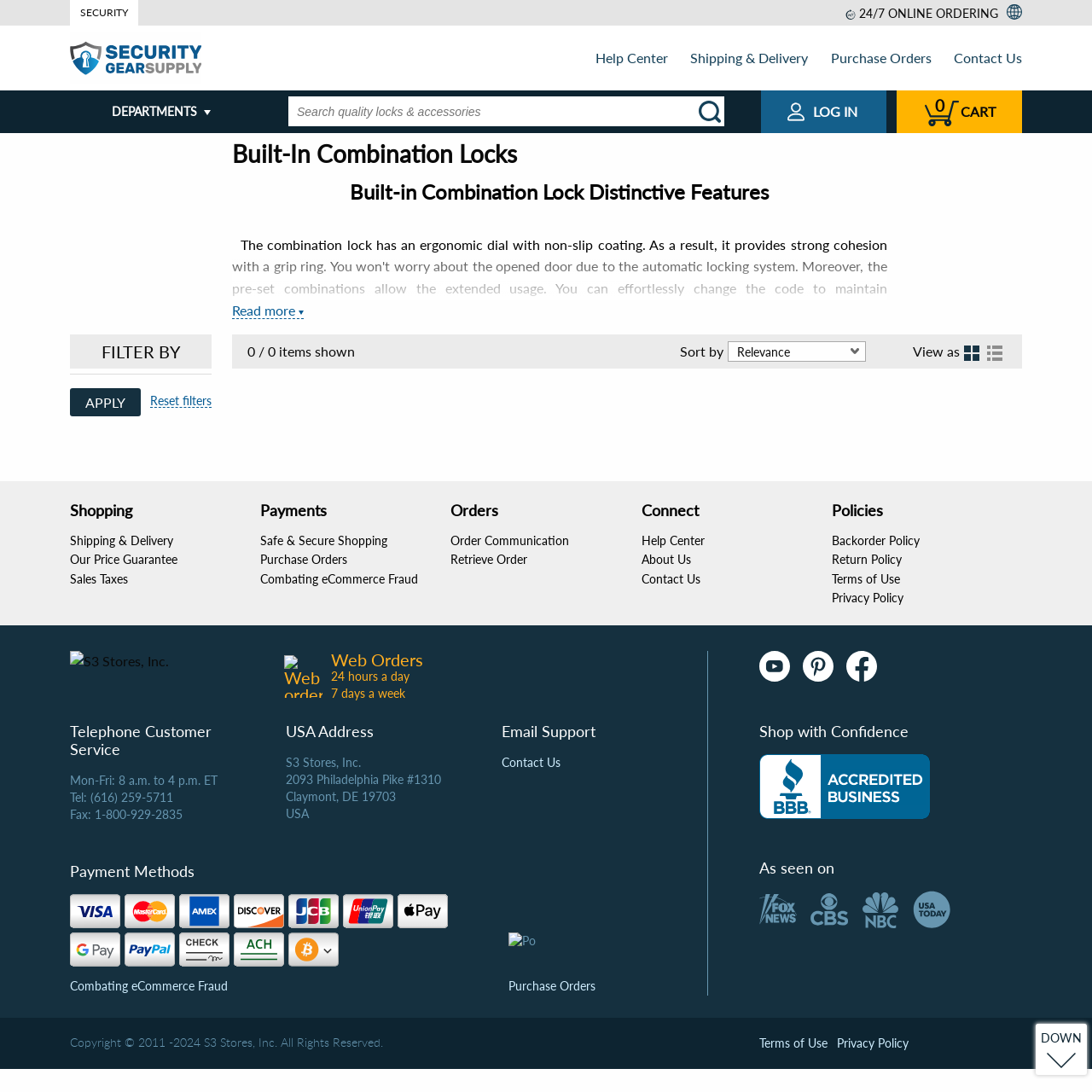Please find the bounding box coordinates of the element that must be clicked to perform the given instruction: "Log in to your account". The coordinates should be four float numbers from 0 to 1, i.e., [left, top, right, bottom].

[0.697, 0.083, 0.812, 0.122]